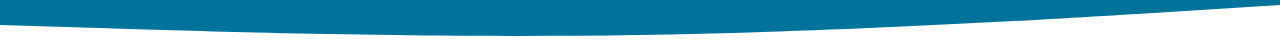What is the location of ChiroRehab of Texas?
From the details in the image, answer the question comprehensively.

The caption explicitly mentions that ChiroRehab of Texas is located in Duncanville, TX, which is a crucial piece of information for individuals seeking their services.